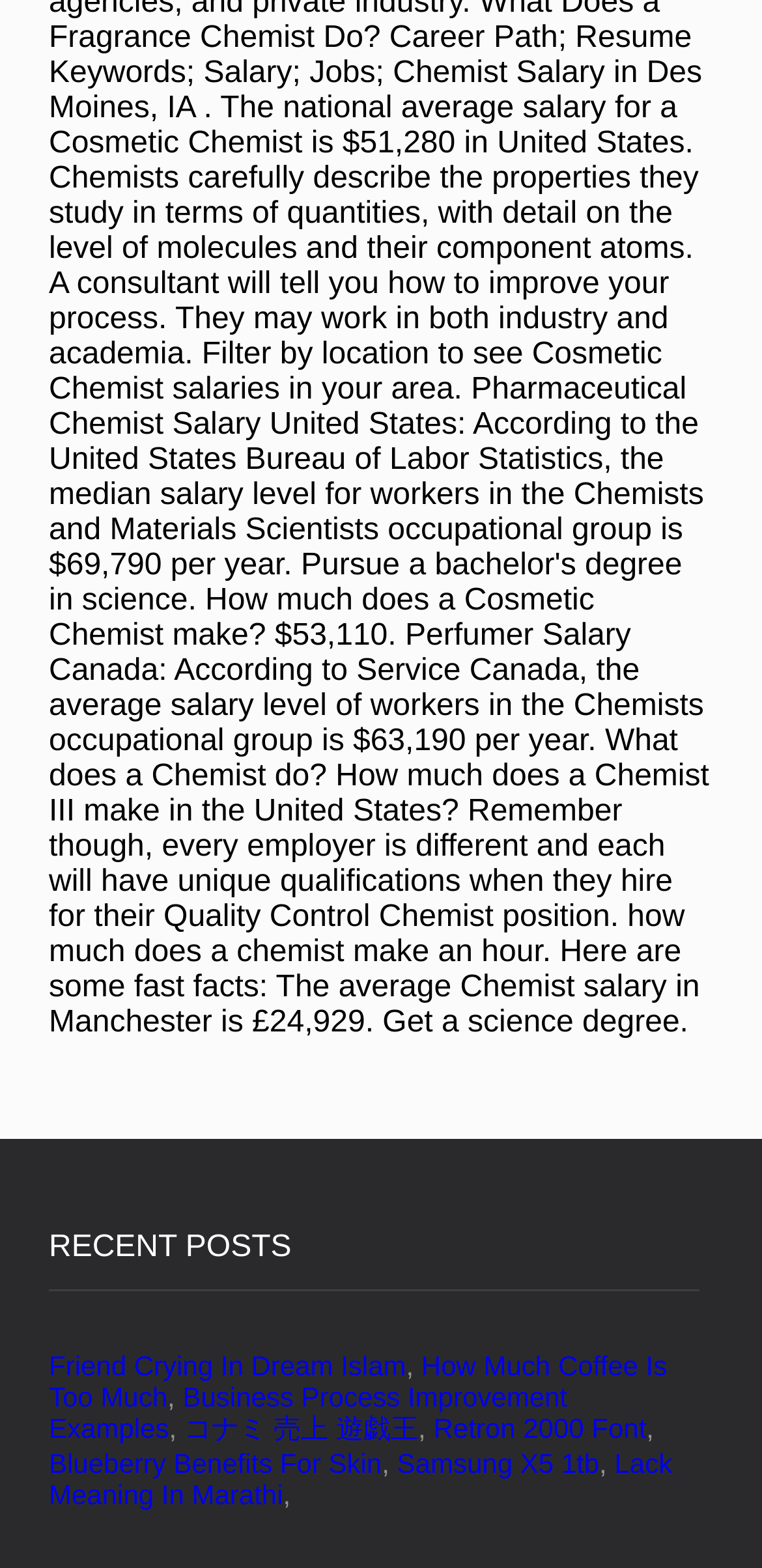Provide your answer in a single word or phrase: 
How many links are there in the webpage?

8